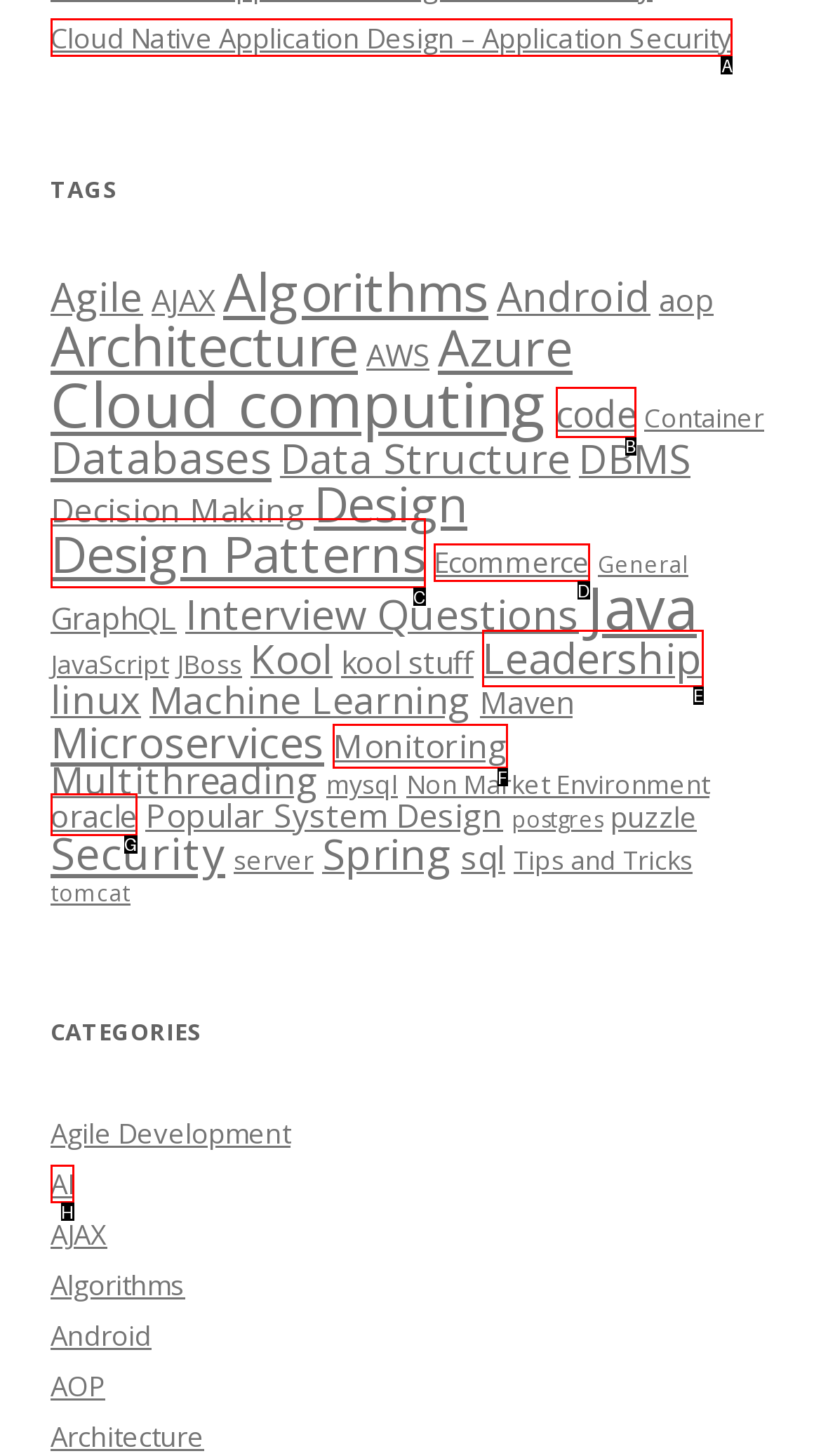Determine which element should be clicked for this task: Click on Cloud Native Application Design – Application Security
Answer with the letter of the selected option.

A